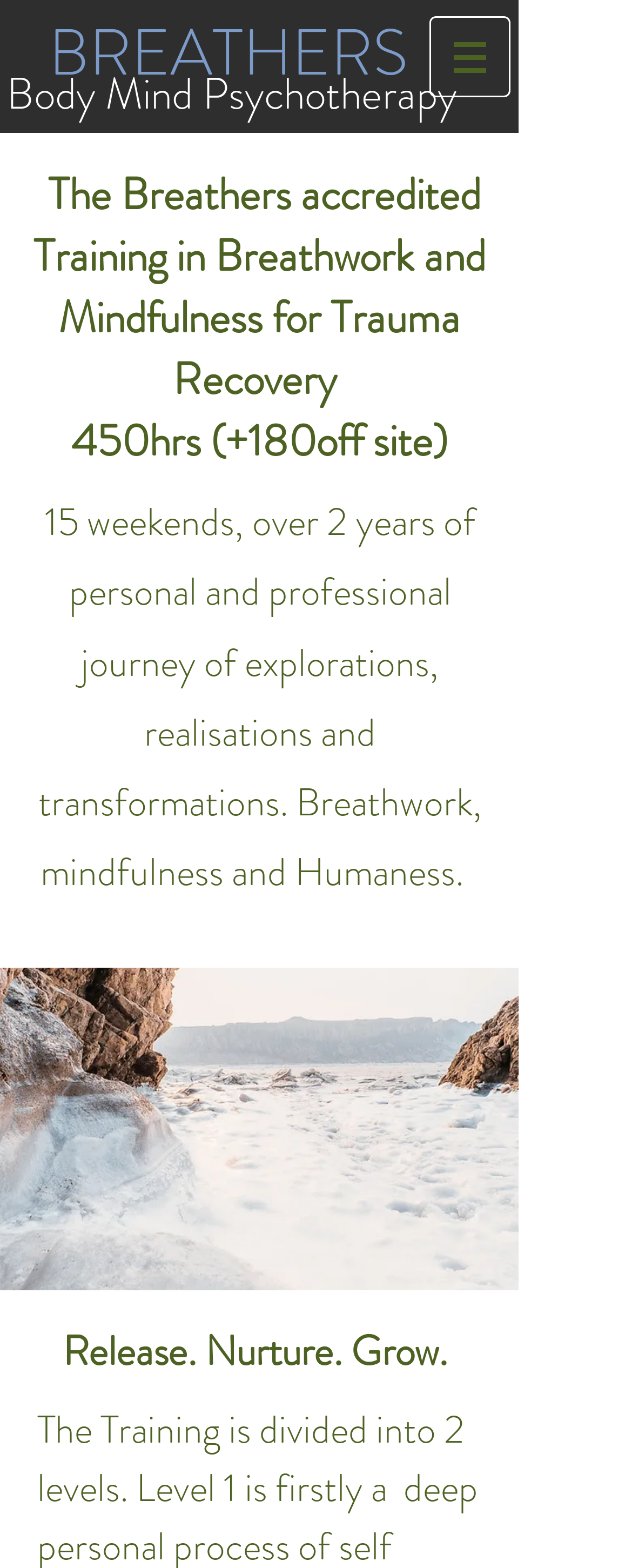Please determine the headline of the webpage and provide its content.

 The Breathers accredited Training in Breathwork and Mindfulness for Trauma Recovery 
450hrs (+180off site)